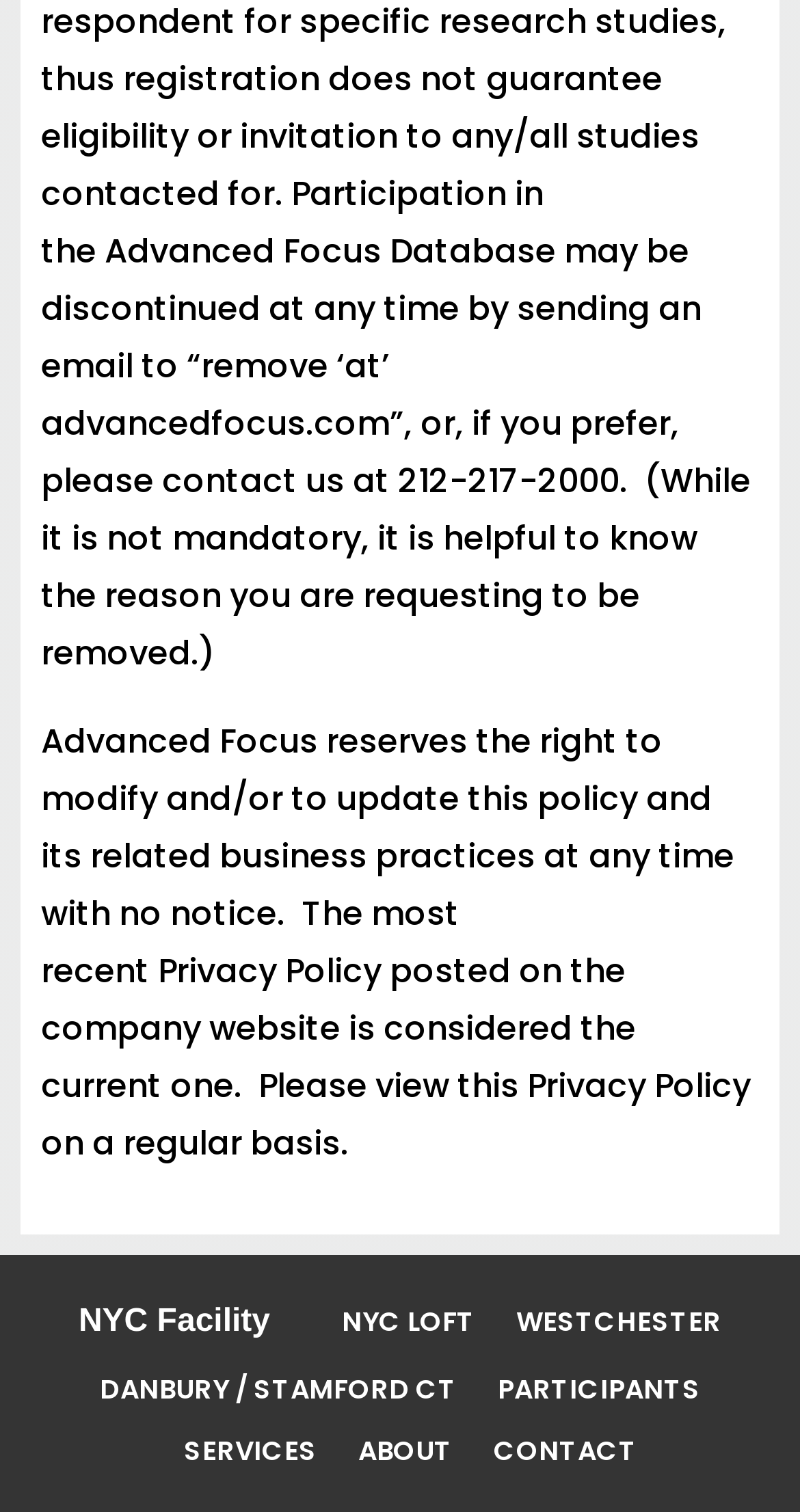Give the bounding box coordinates for this UI element: "Westchester". The coordinates should be four float numbers between 0 and 1, arranged as [left, top, right, bottom].

[0.645, 0.857, 0.902, 0.893]